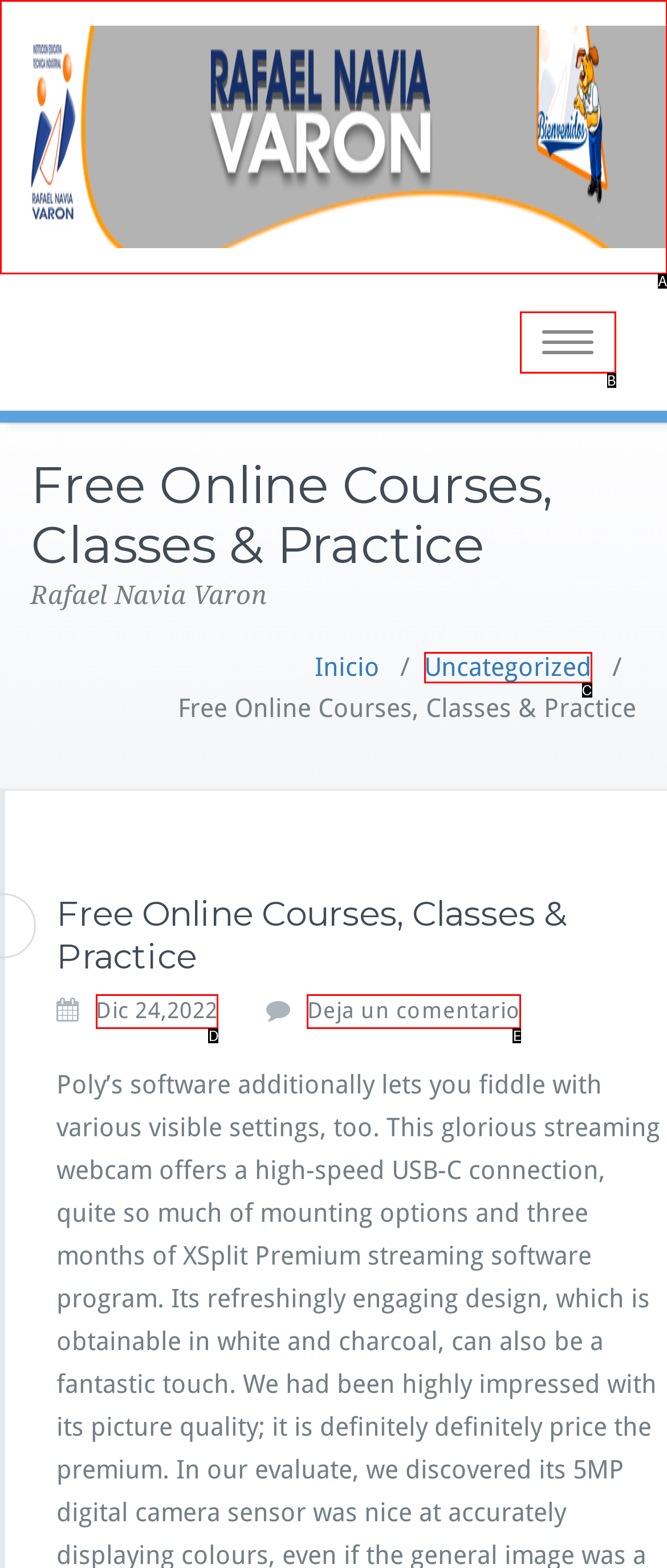Based on the description Toggle navigation, identify the most suitable HTML element from the options. Provide your answer as the corresponding letter.

B